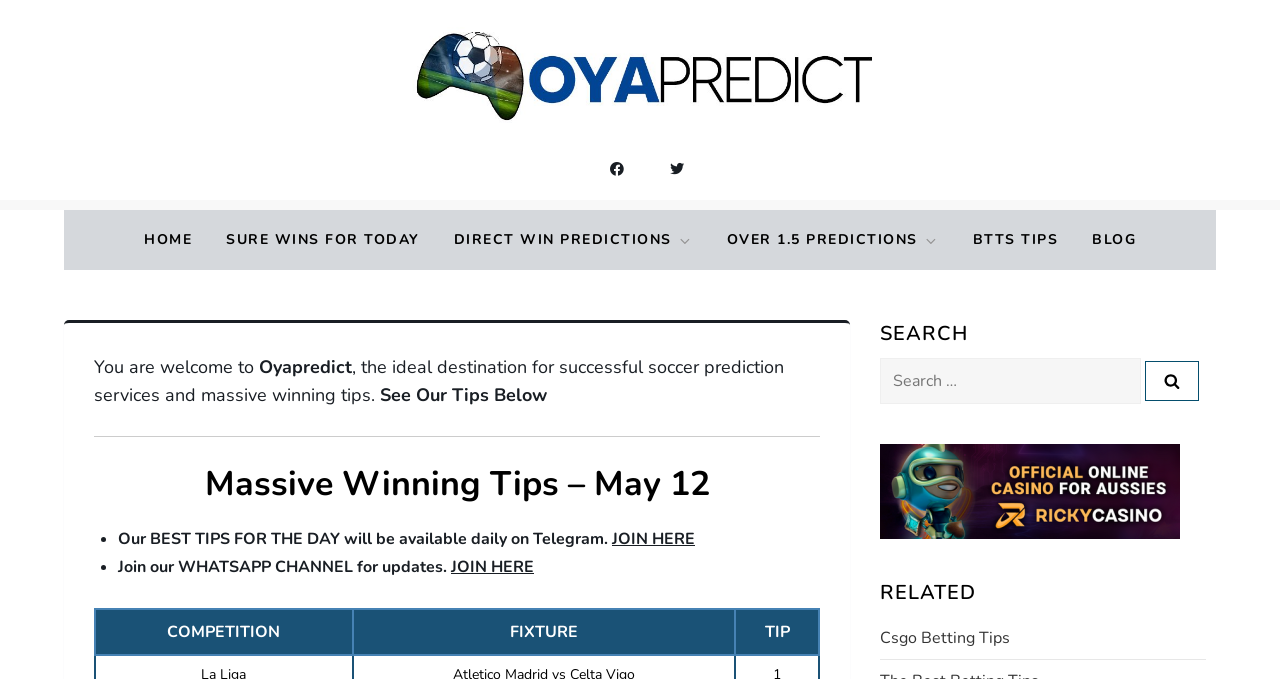Describe every aspect of the webpage comprehensively.

The webpage is about Oyapredict, a platform providing successful soccer prediction services and massive winning tips. At the top left, there is an Oyapredict logo, accompanied by a heading with the same name. Below the logo, there are several links to different sections of the website, including HOME, SURE WINS FOR TODAY, DIRECT WIN PREDICTIONS, OVER 1.5 PREDICTIONS, BTTS TIPS, and BLOG.

On the right side of the page, there is a welcome message, which is divided into three lines of text. The first line reads "You are welcome to Oyapredict", the second line is the platform's name, and the third line describes it as "the ideal destination for successful soccer prediction services and massive winning tips." Below the welcome message, there is a heading "Massive Winning Tips – May 12" and a list of two items, each starting with a bullet point. The first item informs users that the best tips for the day will be available on Telegram and provides a link to join. The second item invites users to join the WhatsApp channel for updates.

Further down the page, there is a table with three columns: COMPETITION, FIXTURE, and TIP. On the right side of the page, there is a search bar with a heading "SEARCH" above it. Below the search bar, there is an advertisement for Ricky Casino, accompanied by an image. Finally, there is a heading "RELATED" and a link to "Csgo Betting Tips".